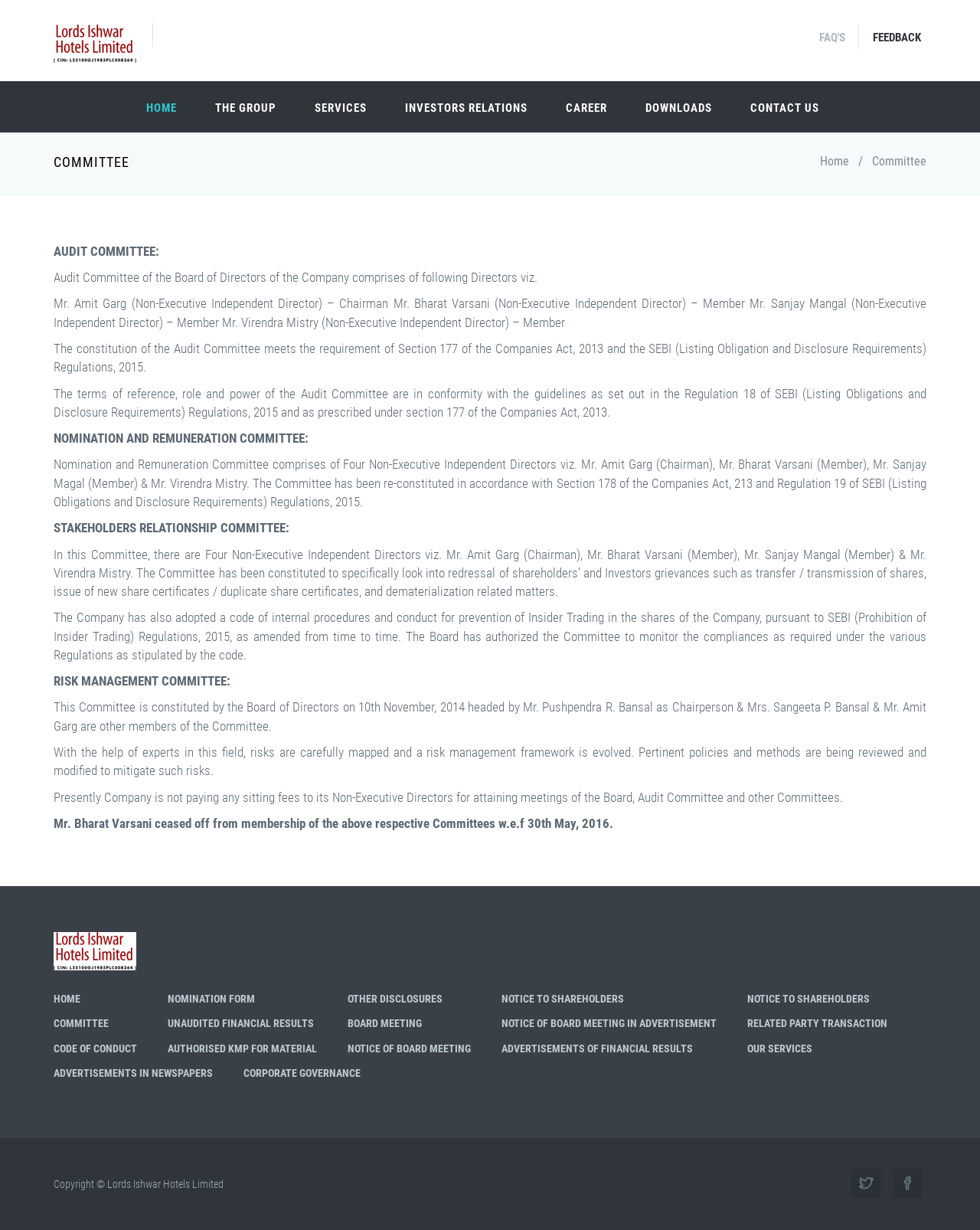Find and provide the bounding box coordinates for the UI element described with: "Notice to Shareholders".

[0.762, 0.807, 0.888, 0.817]